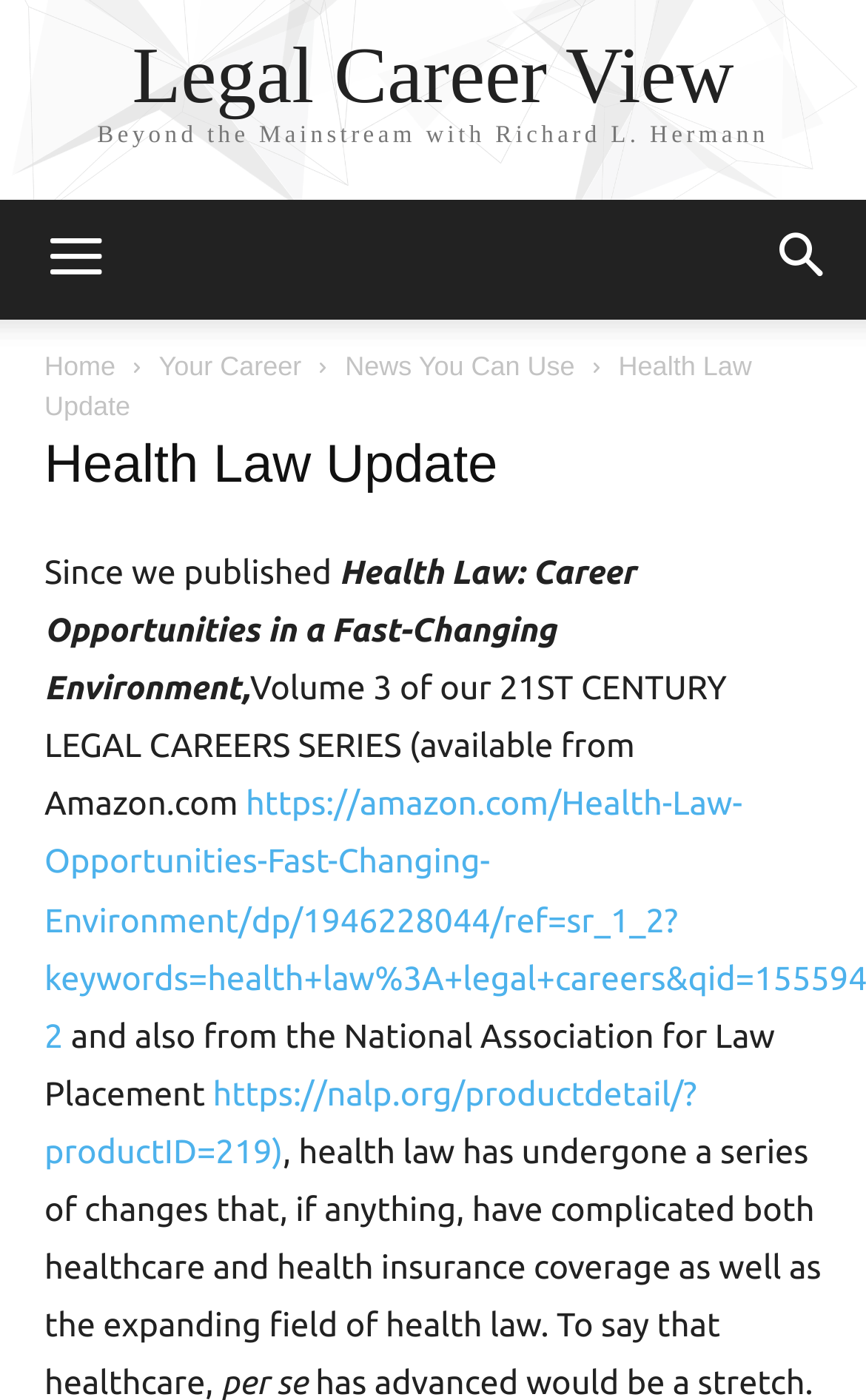How many links are there in the top navigation bar?
Analyze the image and provide a thorough answer to the question.

I counted the links in the top navigation bar by looking at the elements with type 'link' and y-coordinates between 0.251 and 0.273, which are 'Home', 'Your Career', and 'News You Can Use'. Therefore, there are 3 links in the top navigation bar.